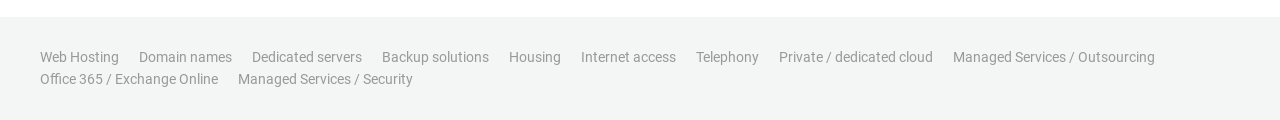How many rows of links are there?
Please provide a single word or phrase as your answer based on the image.

2